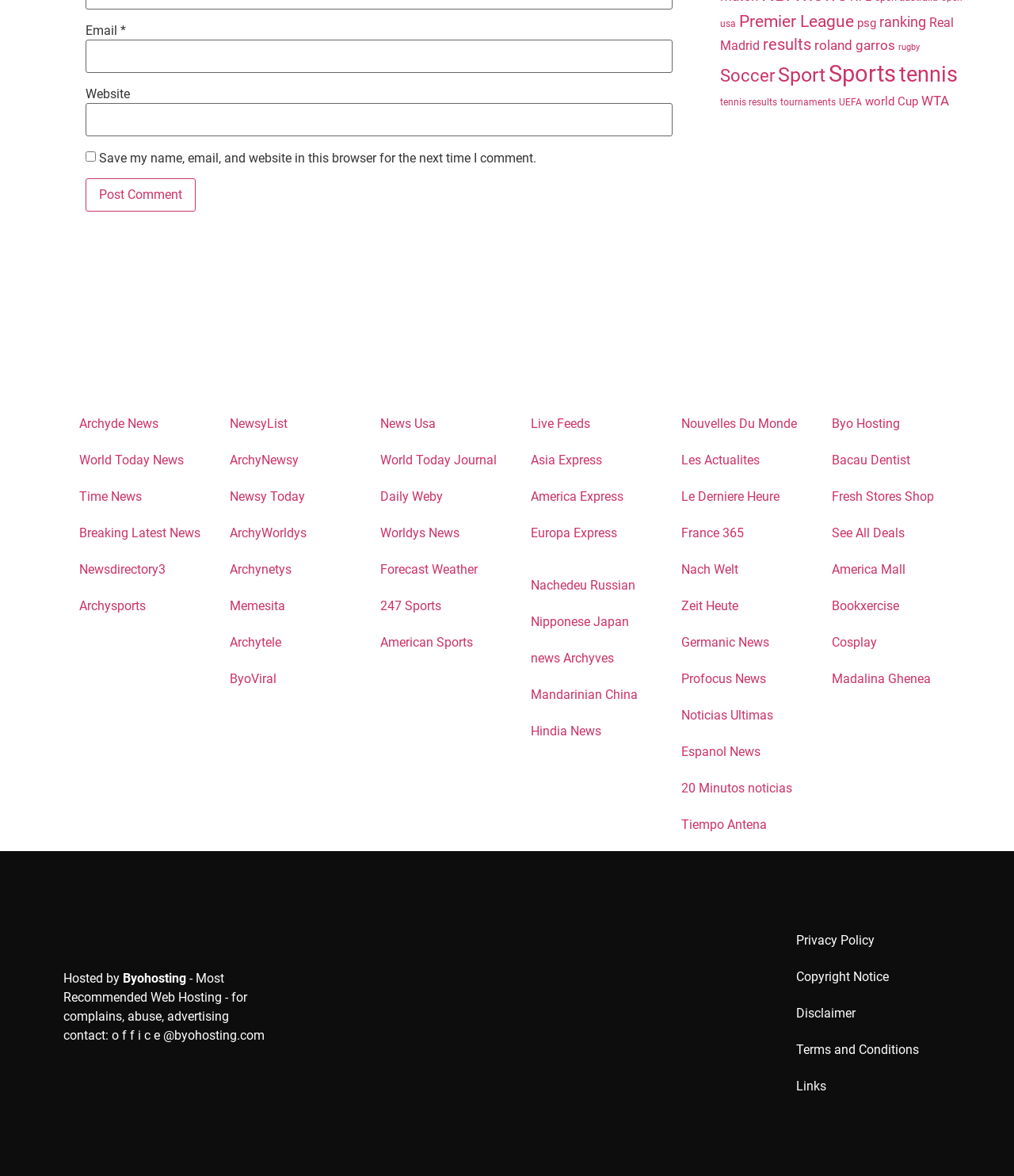Based on the image, provide a detailed and complete answer to the question: 
What is the theme of the links on the right side of the webpage?

The links on the right side of the webpage are categorized into news and sports, with topics such as Premier League, Soccer, Tennis, and World Today News.